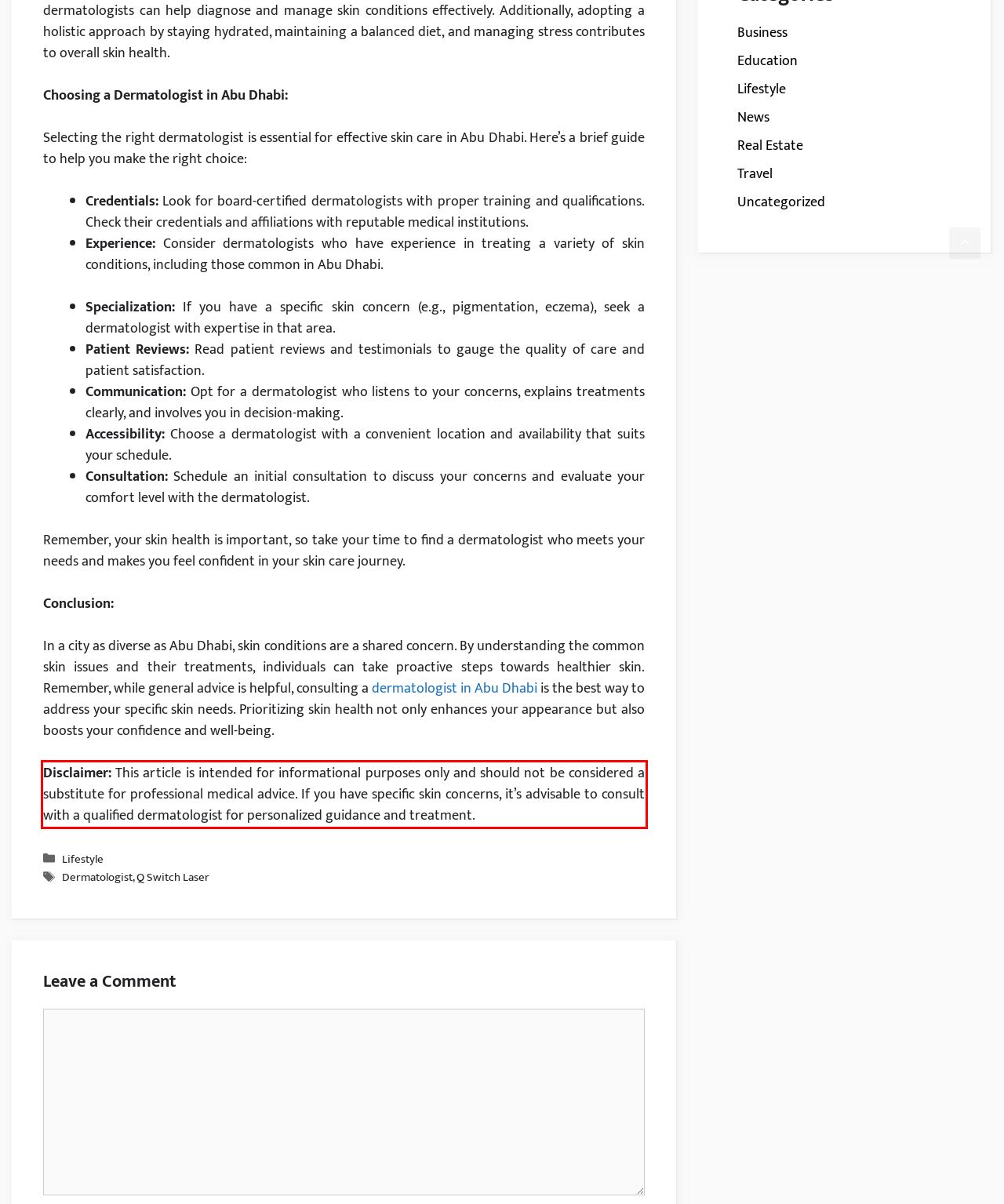Please analyze the provided webpage screenshot and perform OCR to extract the text content from the red rectangle bounding box.

Disclaimer: This article is intended for informational purposes only and should not be considered a substitute for professional medical advice. If you have specific skin concerns, it’s advisable to consult with a qualified dermatologist for personalized guidance and treatment.